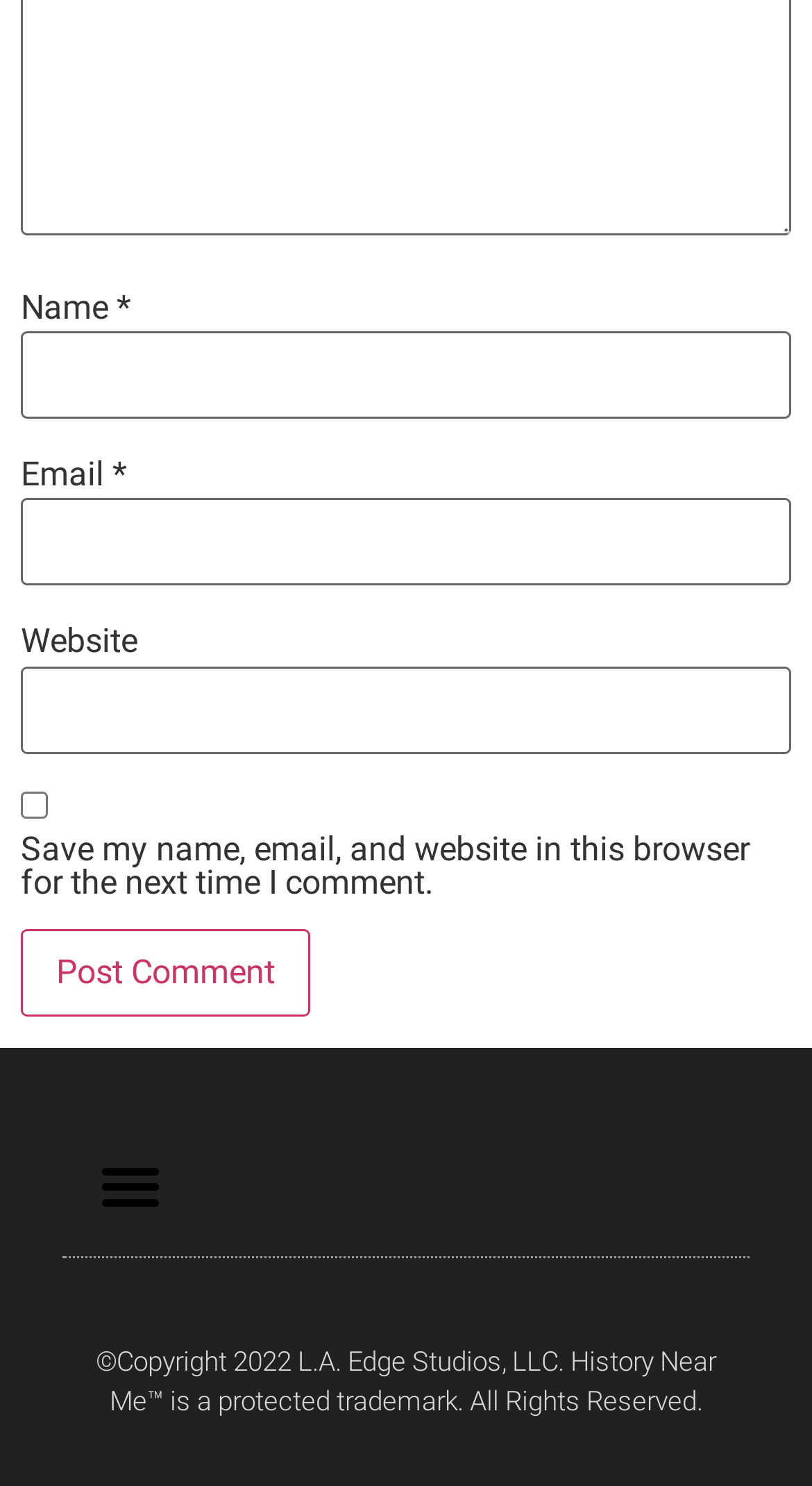Identify the bounding box for the described UI element: "name="submit" value="Post Comment"".

[0.026, 0.626, 0.382, 0.685]